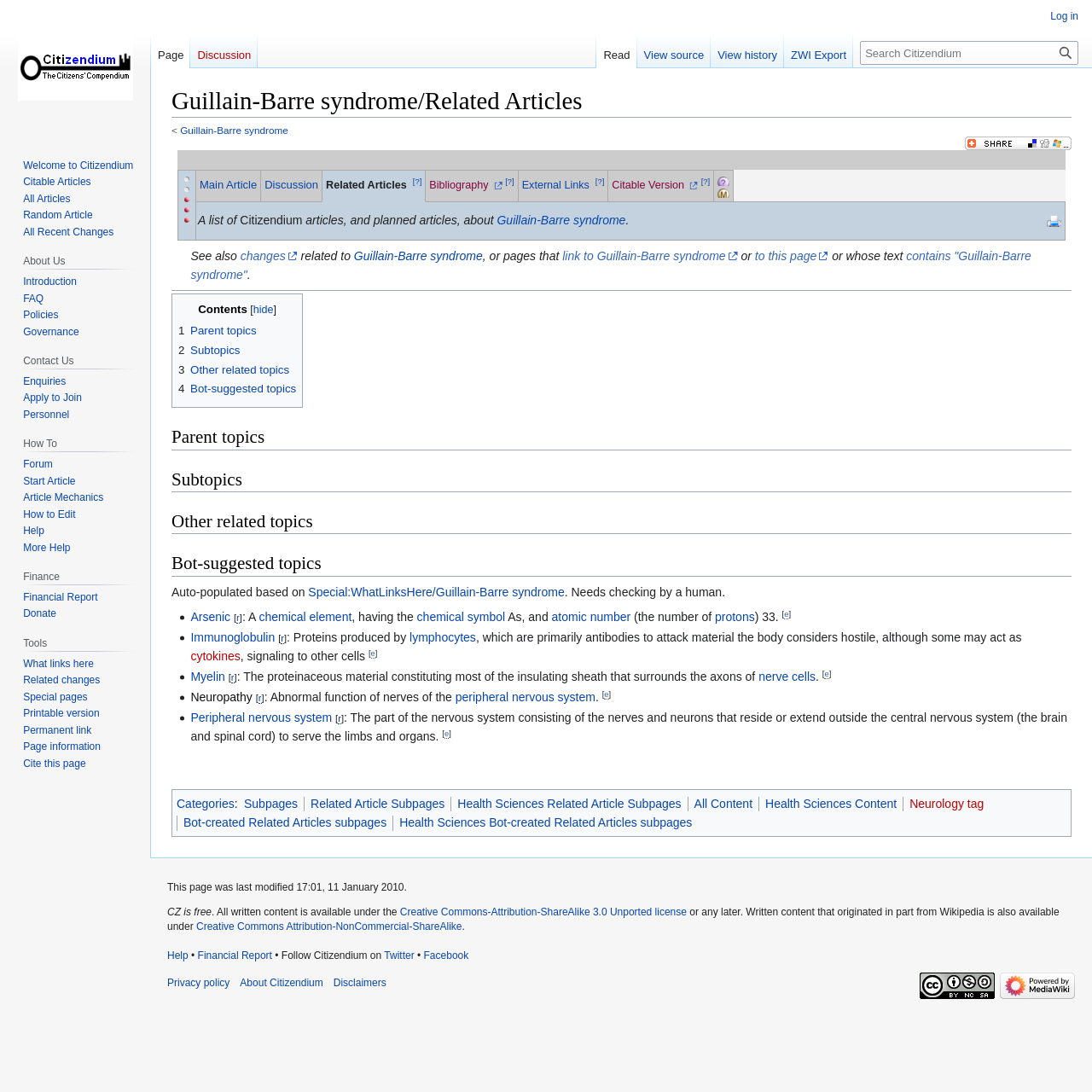Locate and provide the bounding box coordinates for the HTML element that matches this description: "Creative Commons-Attribution-ShareAlike 3.0 Unported license".

[0.366, 0.83, 0.629, 0.841]